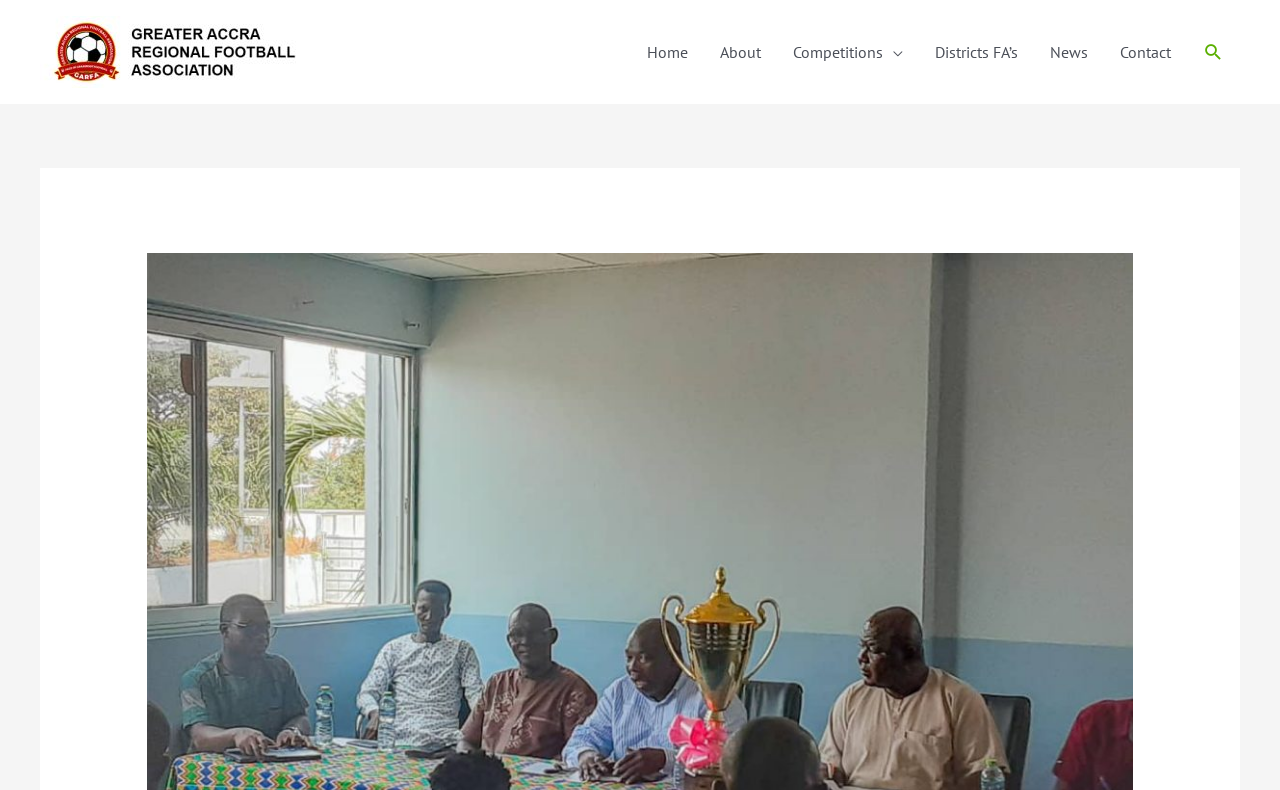Bounding box coordinates are specified in the format (top-left x, top-left y, bottom-right x, bottom-right y). All values are floating point numbers bounded between 0 and 1. Please provide the bounding box coordinate of the region this sentence describes: http://www.lightlink.com/spacenka/fors/

None